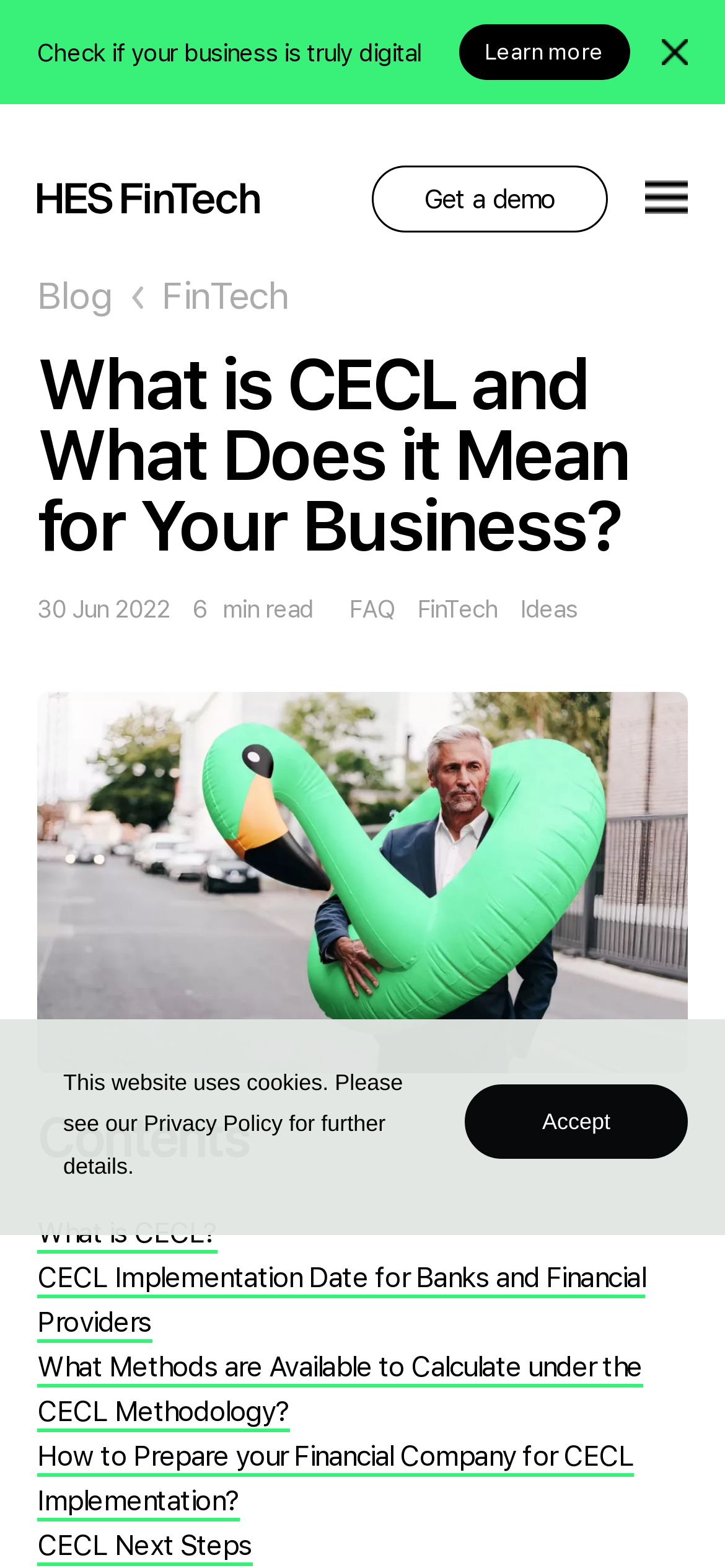Locate the bounding box coordinates of the area where you should click to accomplish the instruction: "Open the menu".

None